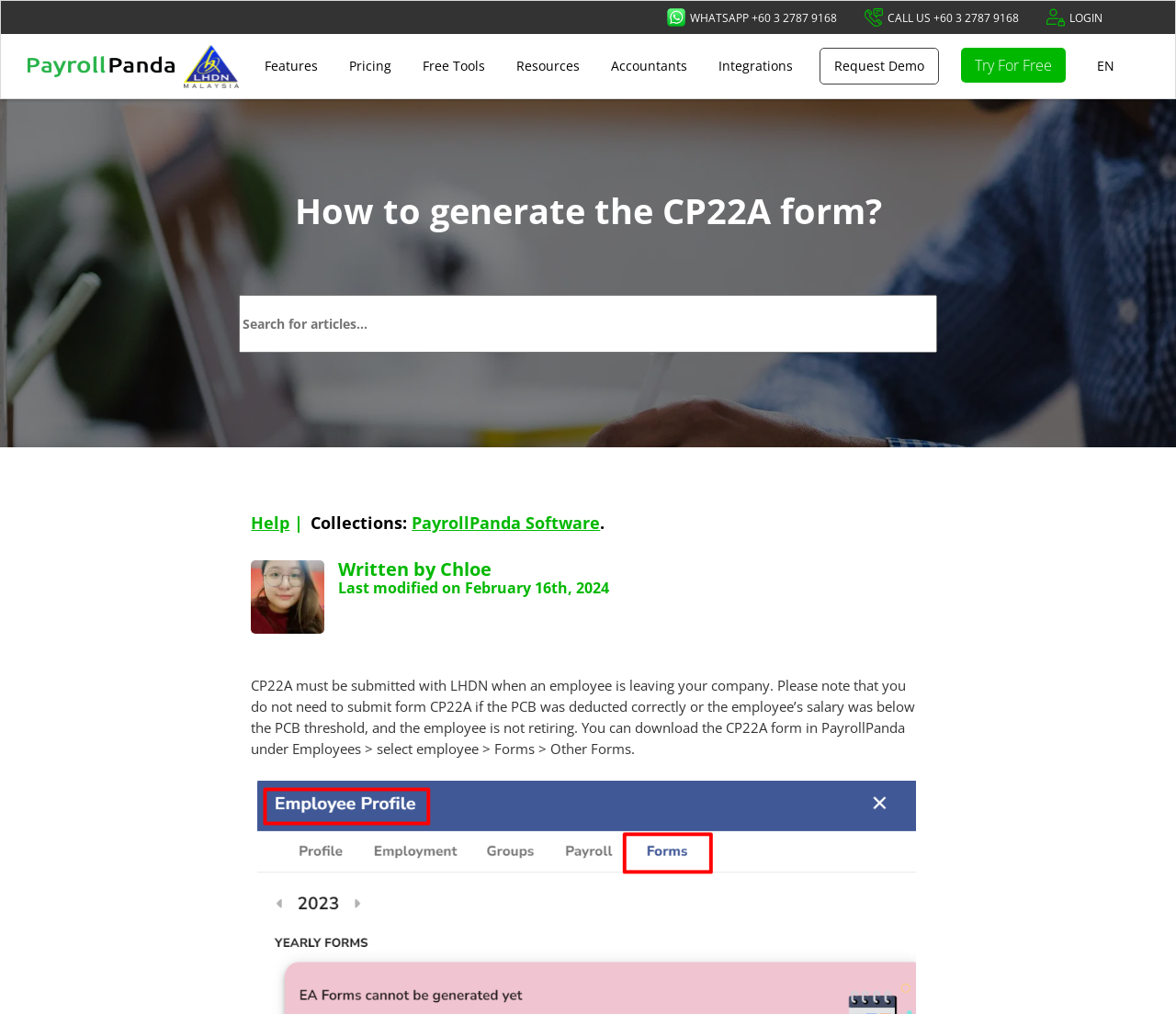From the webpage screenshot, predict the bounding box coordinates (top-left x, top-left y, bottom-right x, bottom-right y) for the UI element described here: Request Demo

[0.698, 0.048, 0.798, 0.082]